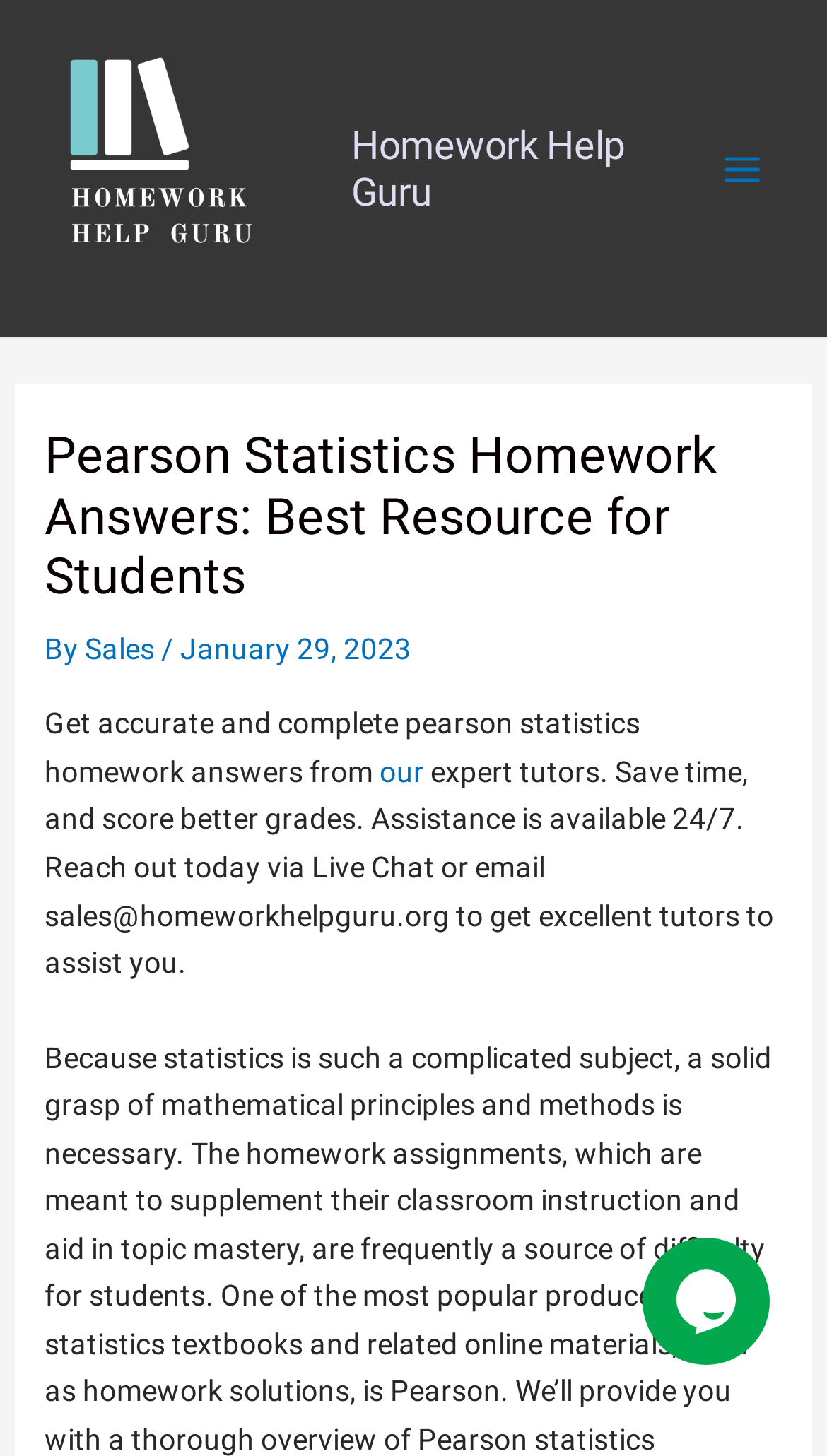Locate the UI element that matches the description Homework Help Guru in the webpage screenshot. Return the bounding box coordinates in the format (top-left x, top-left y, bottom-right x, bottom-right y), with values ranging from 0 to 1.

[0.425, 0.084, 0.756, 0.147]